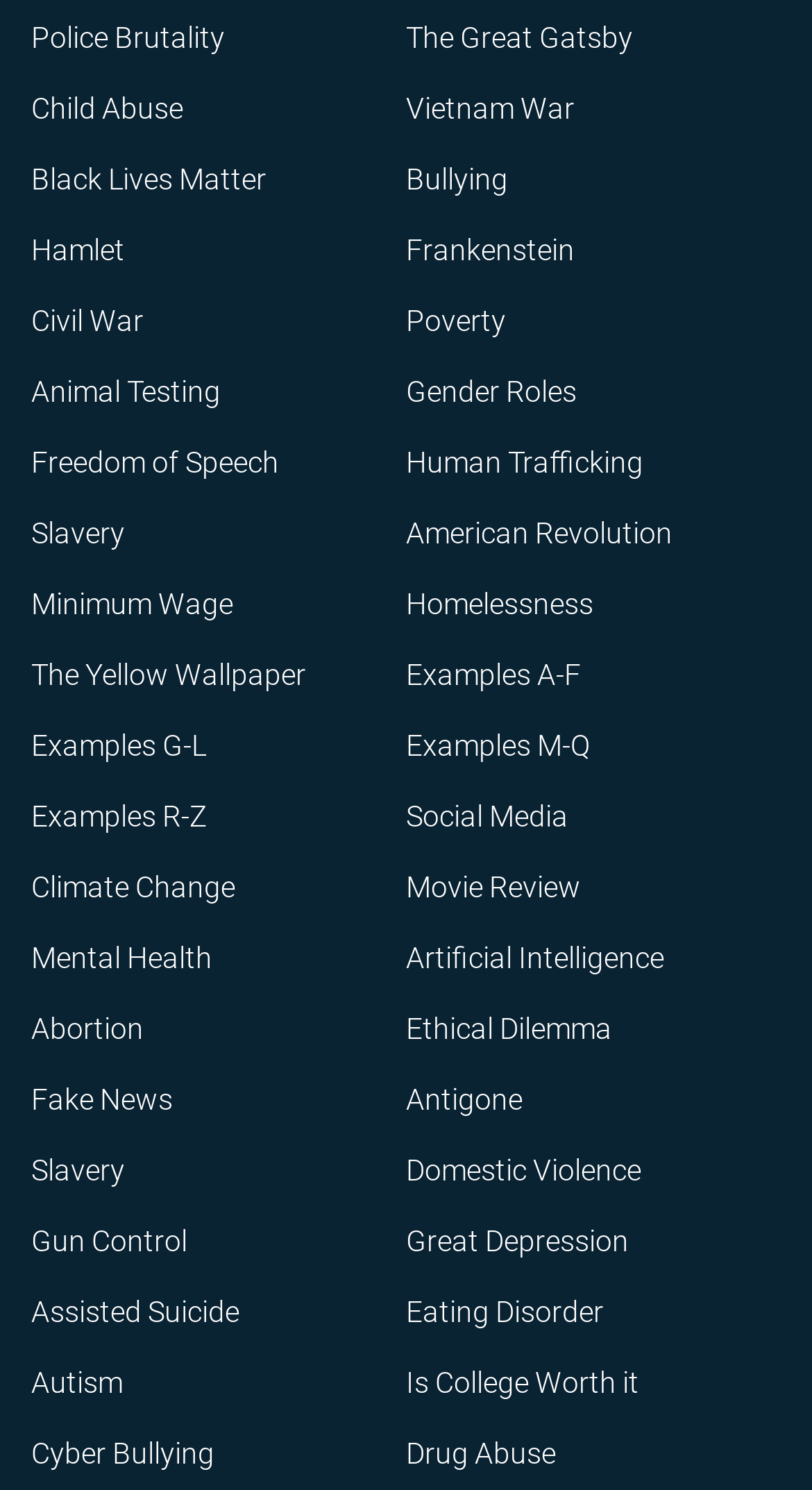Answer the question in one word or a short phrase:
What is the topic of the first link?

Police Brutality